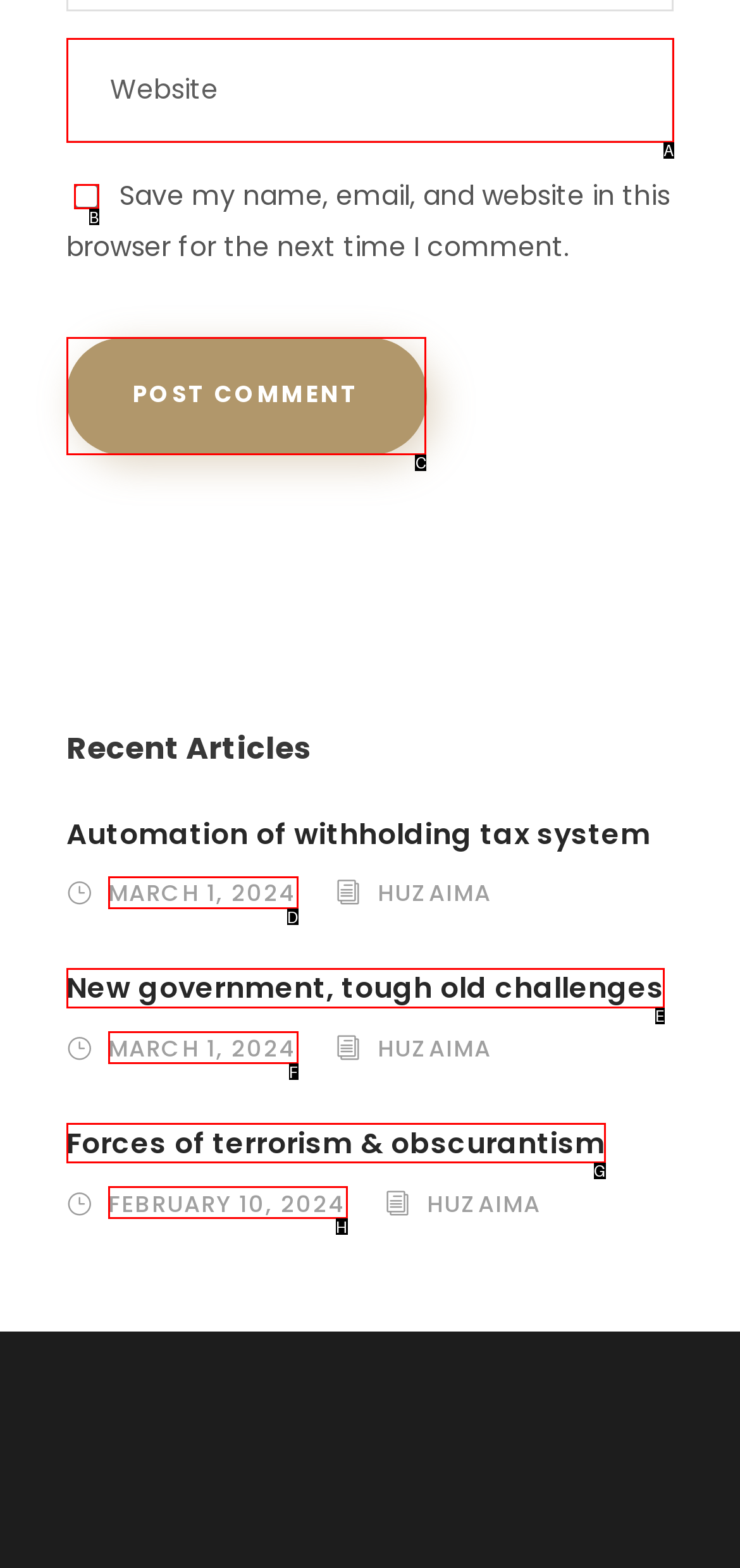Identify the HTML element to select in order to accomplish the following task: Post a comment
Reply with the letter of the chosen option from the given choices directly.

C